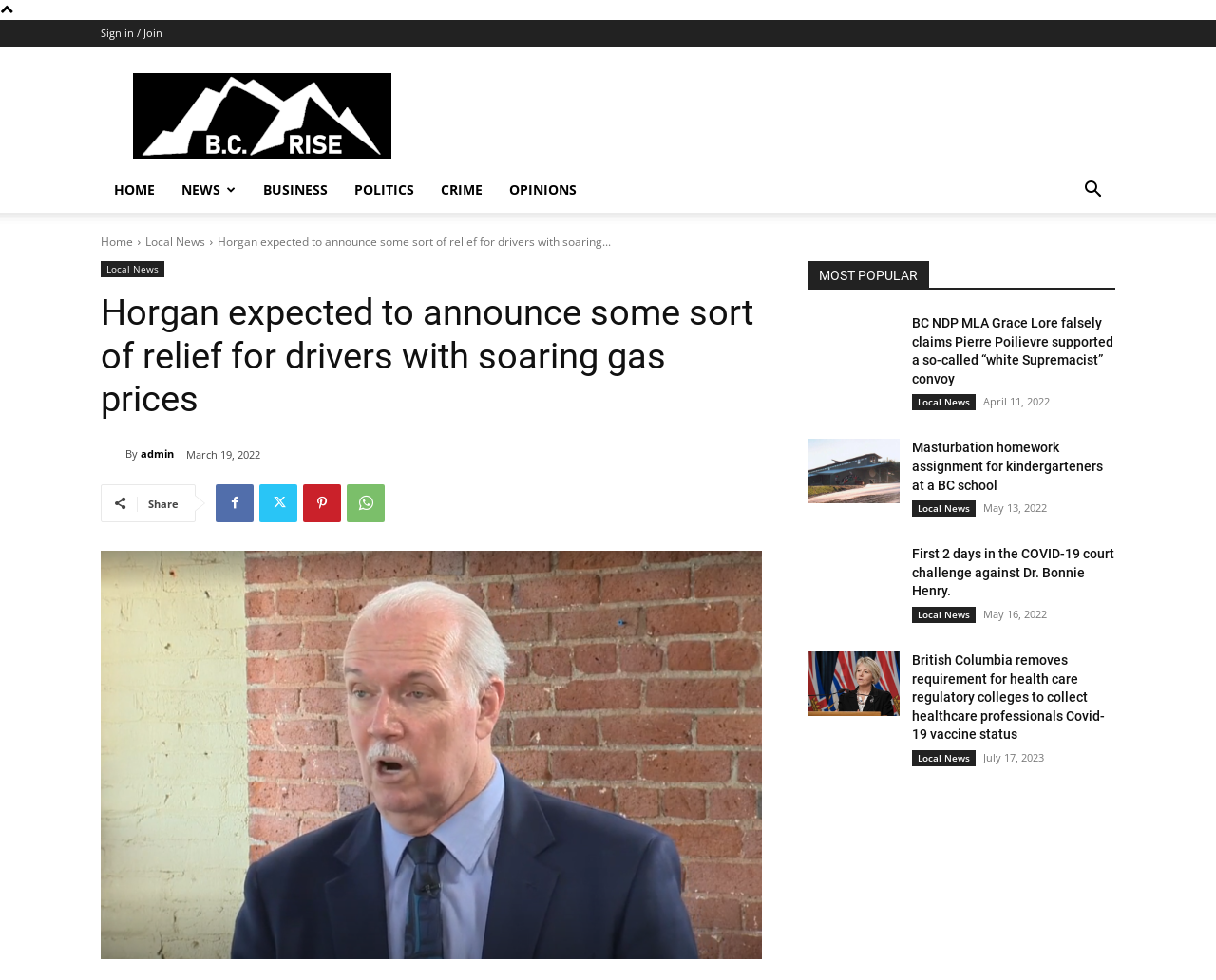Determine the bounding box coordinates (top-left x, top-left y, bottom-right x, bottom-right y) of the UI element described in the following text: Local News

[0.12, 0.238, 0.169, 0.255]